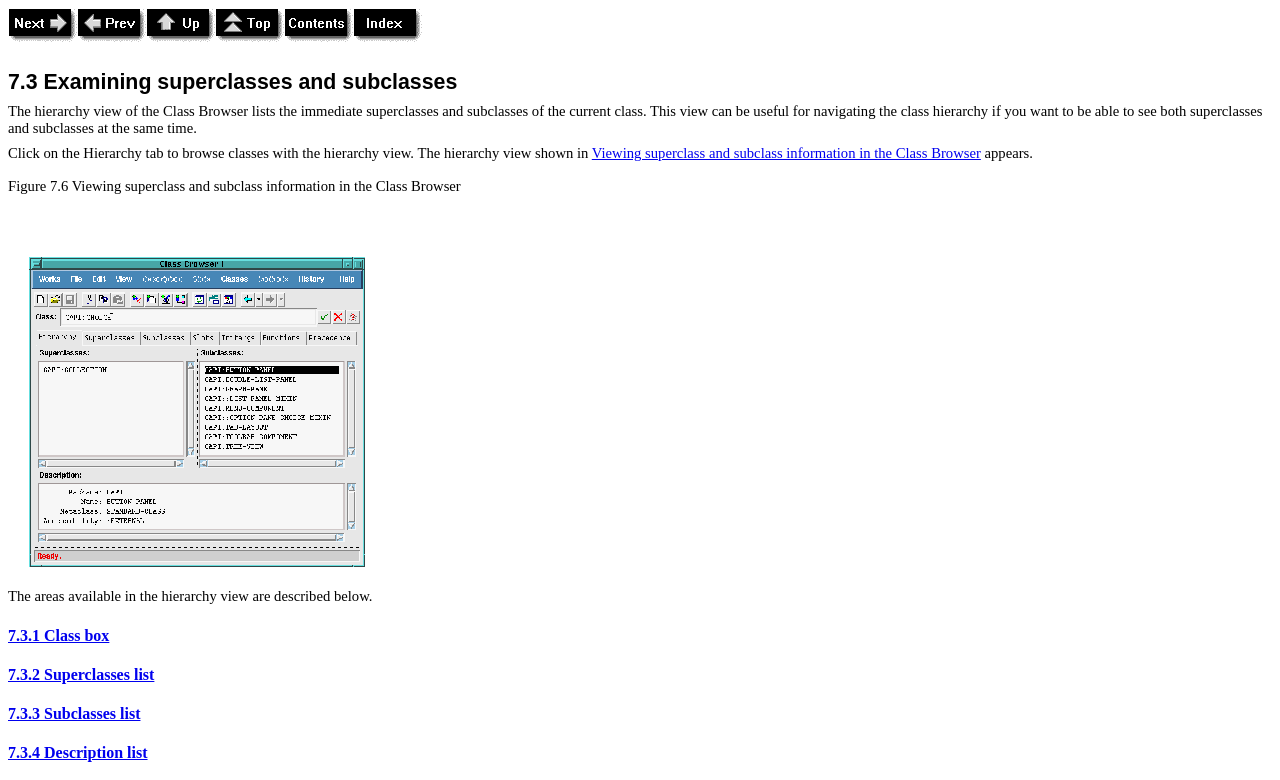Give a detailed account of the webpage, highlighting key information.

This webpage is about "Examining superclasses and subclasses" and appears to be a documentation or tutorial page. At the top, there are five navigation links: "Next", "Prev", "Up", "Top", and "Contents", each accompanied by an image. These links are aligned horizontally and take up a small portion of the top section of the page.

Below the navigation links, there is a heading that repeats the title "7.3 Examining superclasses and subclasses". This is followed by a block of text that explains the hierarchy view of the Class Browser, which lists the immediate superclasses and subclasses of the current class.

The page then provides more information about the hierarchy view, including a link to "Viewing superclass and subclass information in the Class Browser". There are also two images on the page, one of which appears to be a figure labeled "Figure 7.6".

The rest of the page is divided into four sections, each with its own heading: "7.3.1 Class box", "7.3.2 Superclasses list", "7.3.3 Subclasses list", and "7.3.4 Description list". Each of these sections has a link with the same text as the heading, and they are stacked vertically below each other.